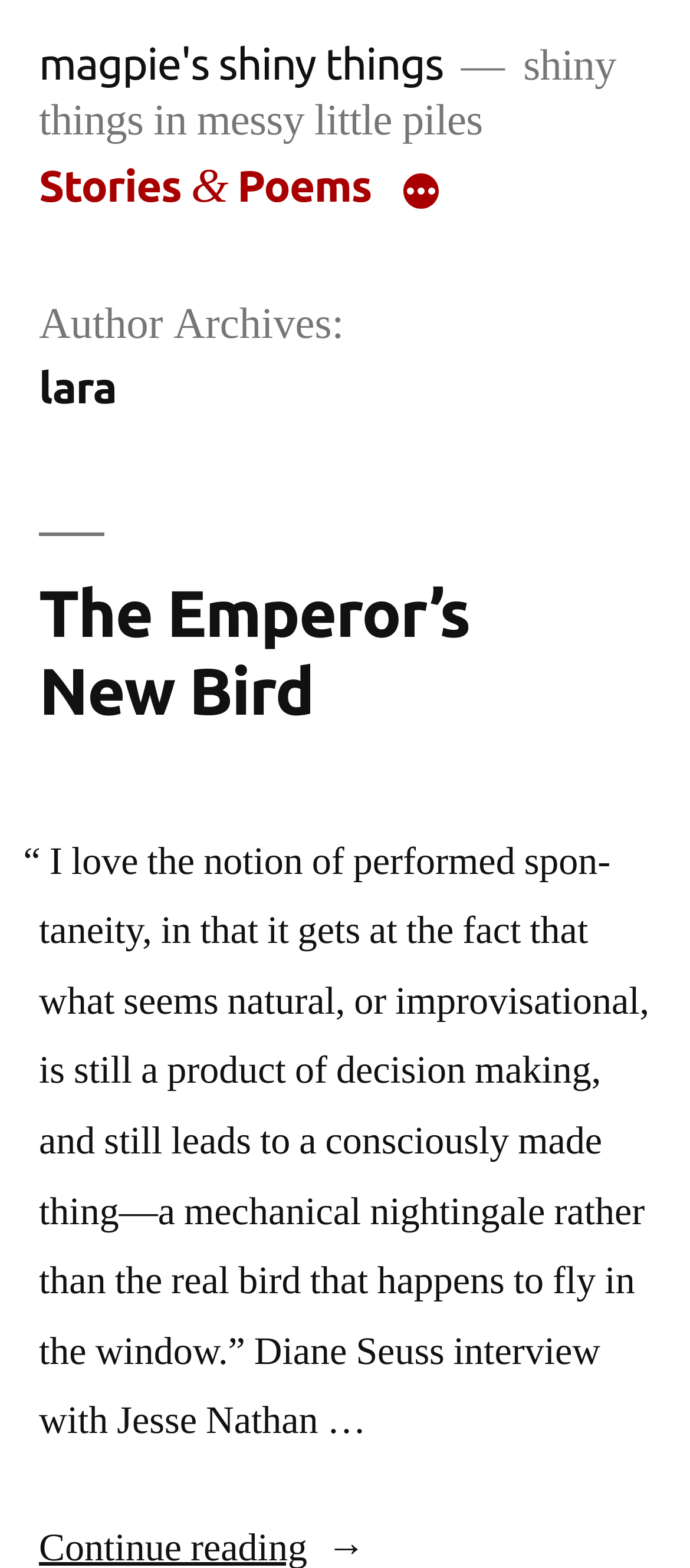What is the title of the latest article?
Refer to the screenshot and respond with a concise word or phrase.

The Emperor’s New Bird